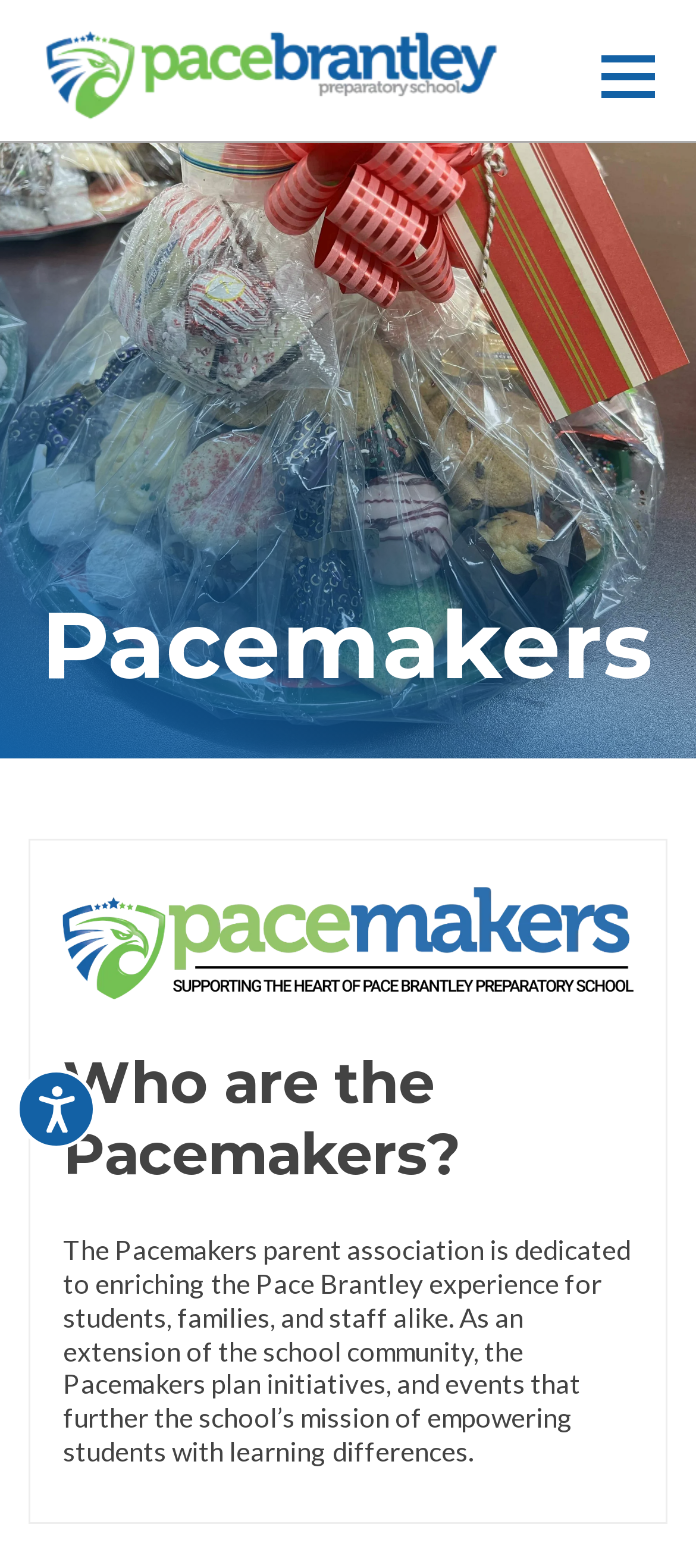Extract the bounding box coordinates of the UI element described by: "parent_node: Pace Brantley title="Pace Brantley"". The coordinates should include four float numbers ranging from 0 to 1, e.g., [left, top, right, bottom].

[0.059, 0.017, 0.72, 0.079]